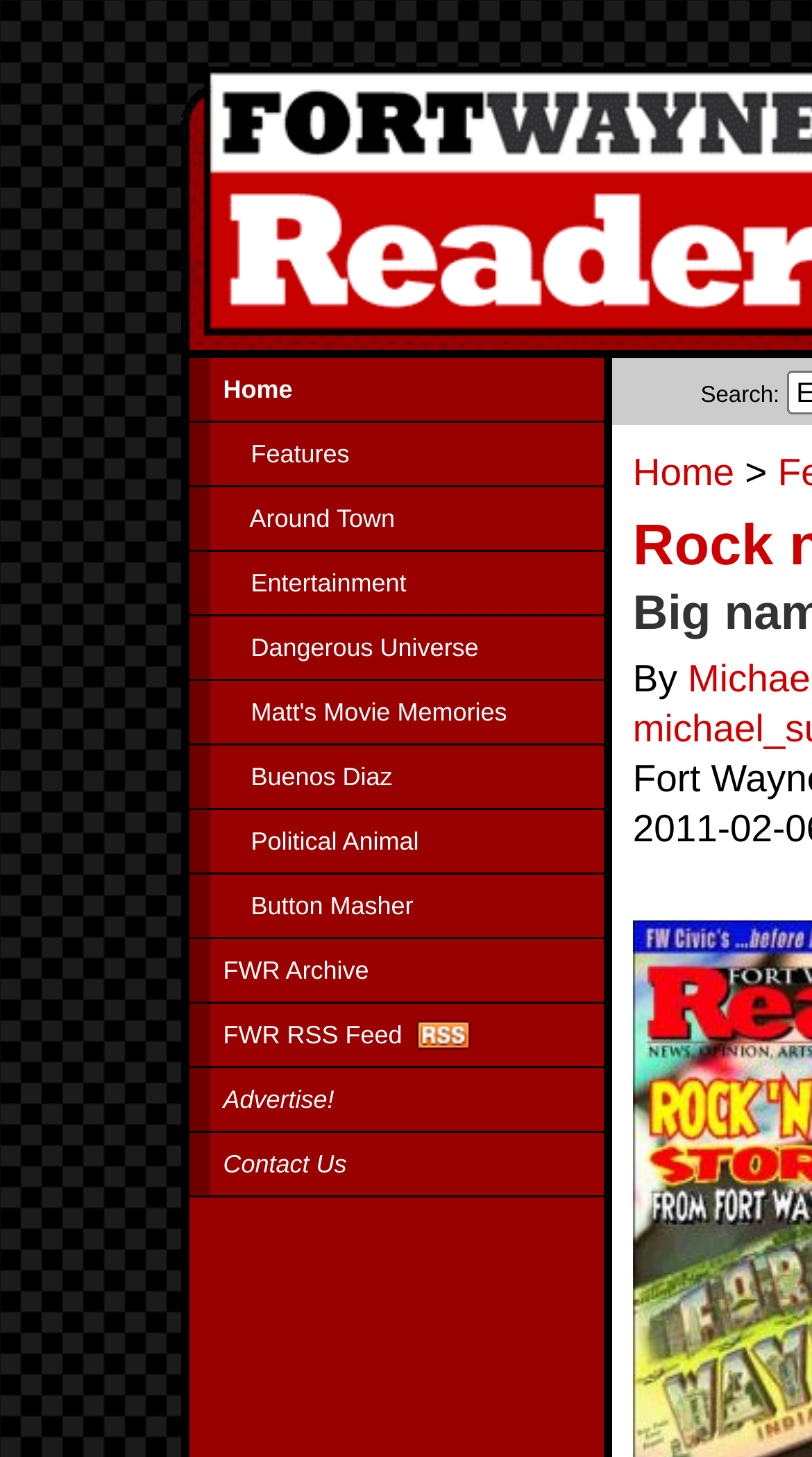Give the bounding box coordinates for the element described as: "Button Masher".

[0.232, 0.6, 0.743, 0.643]